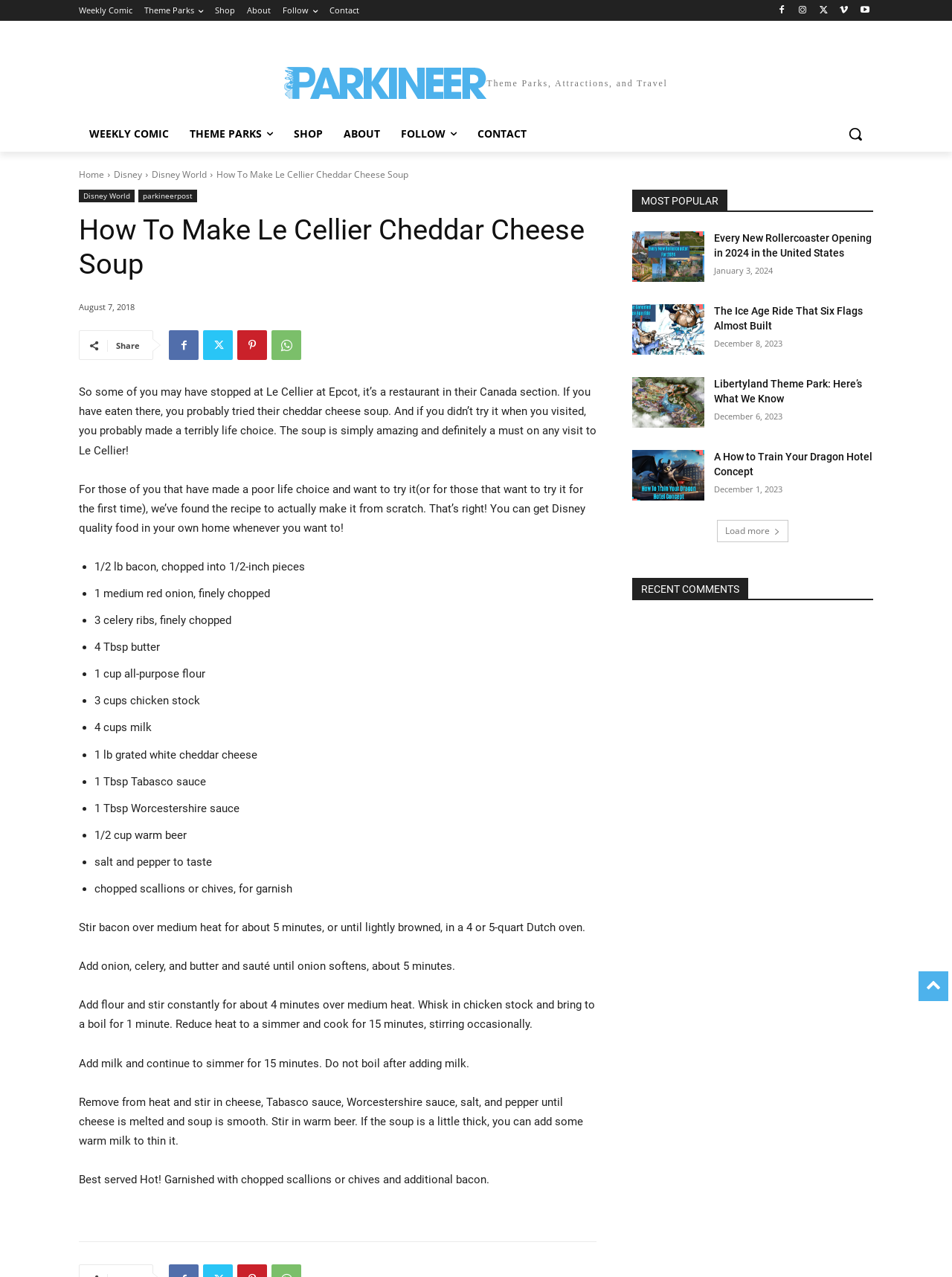What is the main ingredient of the soup recipe?
Observe the image and answer the question with a one-word or short phrase response.

cheddar cheese